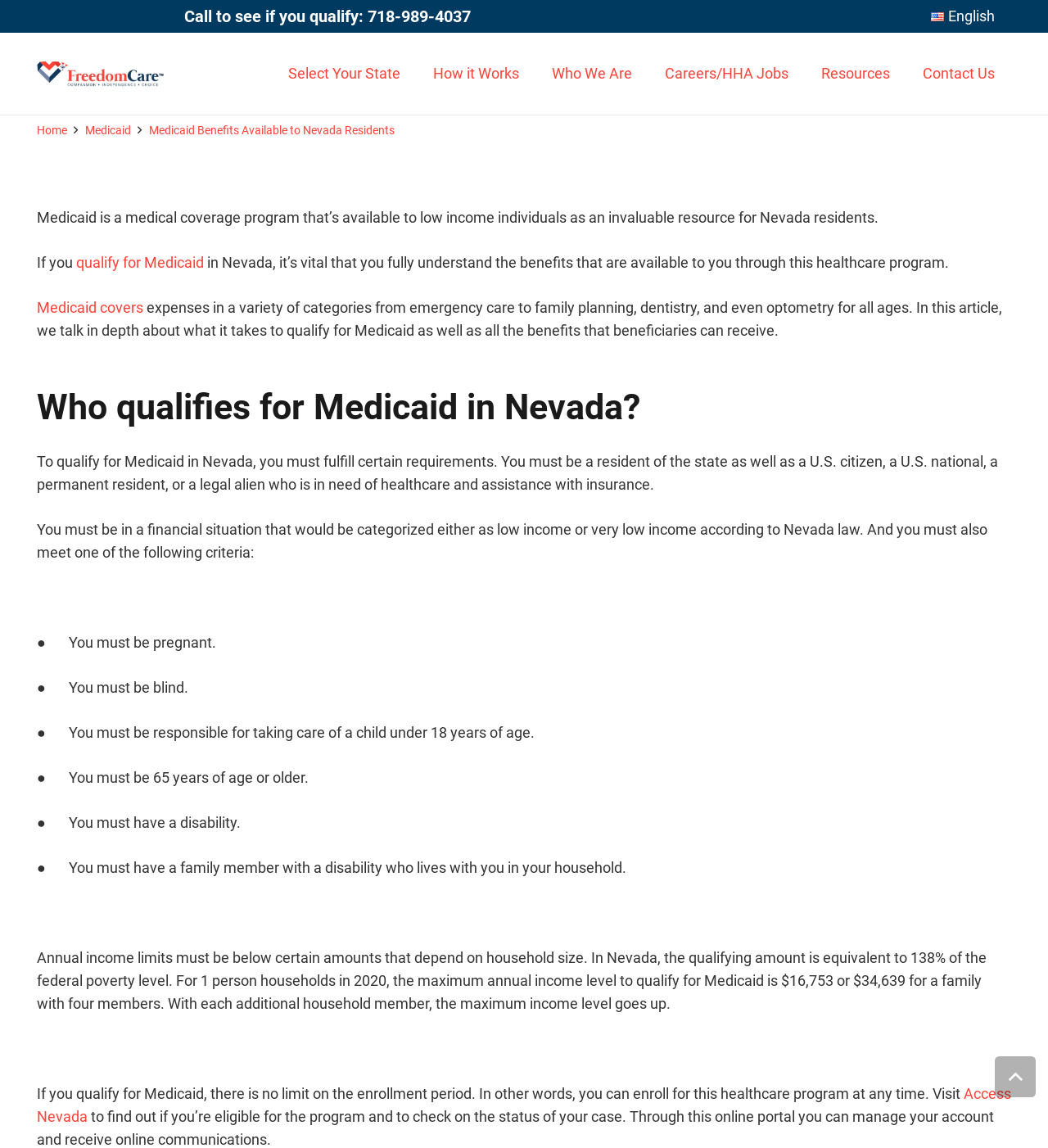What is the purpose of the Medicaid program?
Use the image to answer the question with a single word or phrase.

Medical coverage for low-income individuals